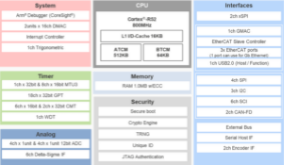How much RAM with ECC can the Renesas RZ/T2L microprocessor have?
Please provide a full and detailed response to the question.

According to the memory specifications, the Renesas RZ/T2L microprocessor can have up to 1 MB of RAM with ECC, which is an important feature for industrial applications.